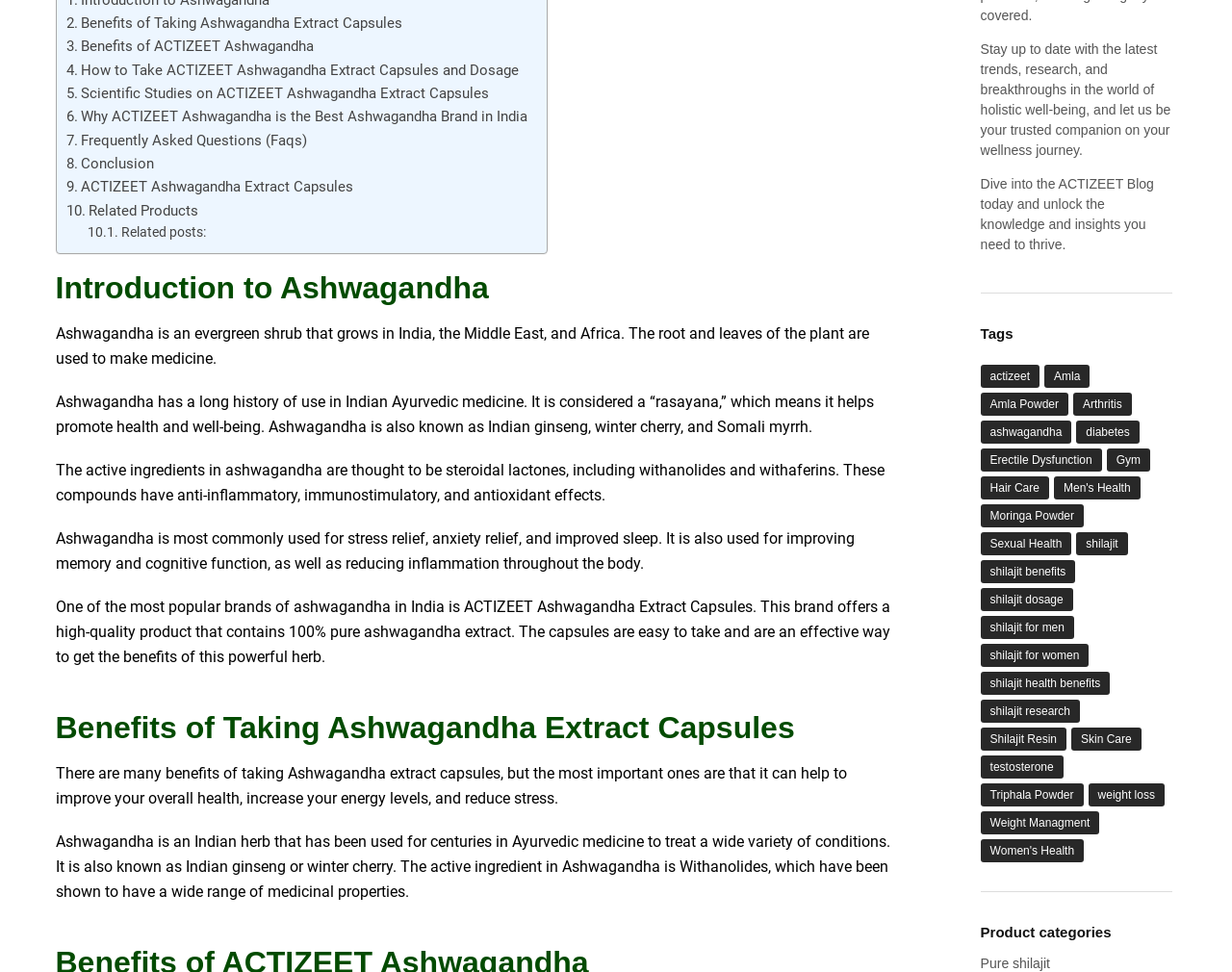What is the name of the brand of Ashwagandha mentioned?
From the details in the image, provide a complete and detailed answer to the question.

From the StaticText element with the text 'One of the most popular brands of ashwagandha in India is ACTIZEET Ashwagandha Extract Capsules.', we can determine that the brand of Ashwagandha mentioned is ACTIZEET.